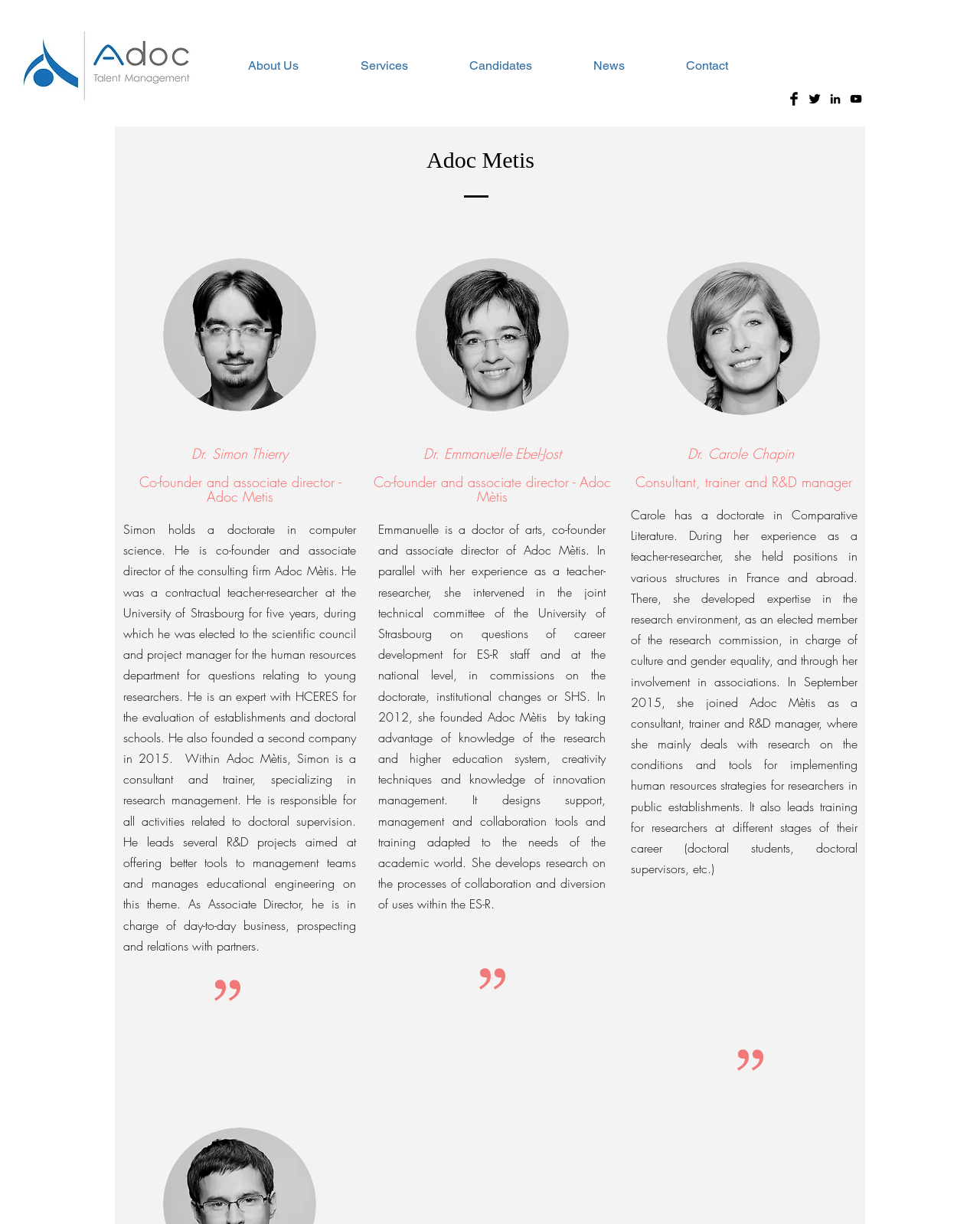Pinpoint the bounding box coordinates of the clickable element to carry out the following instruction: "Click the 'About Us' navigation."

[0.221, 0.038, 0.336, 0.069]